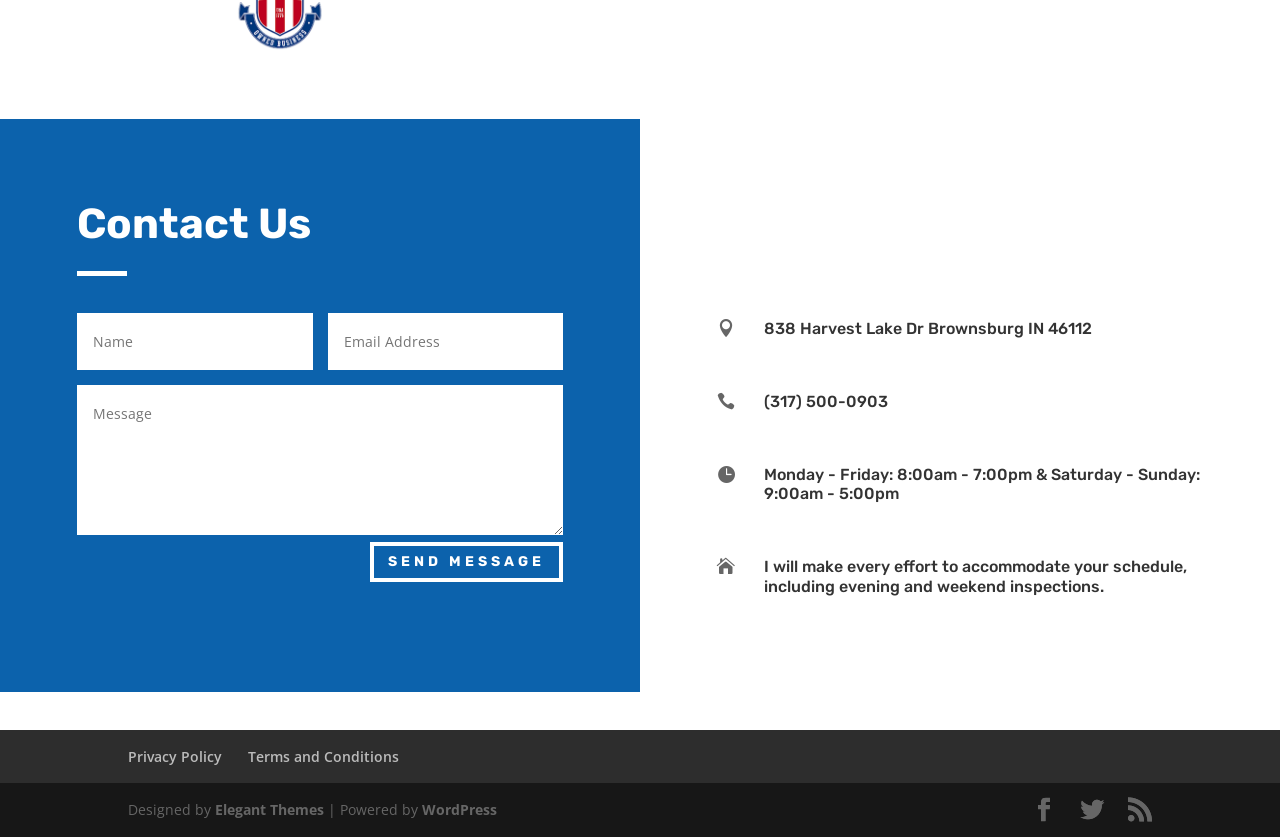Find the coordinates for the bounding box of the element with this description: "Privacy Policy".

[0.1, 0.892, 0.173, 0.915]